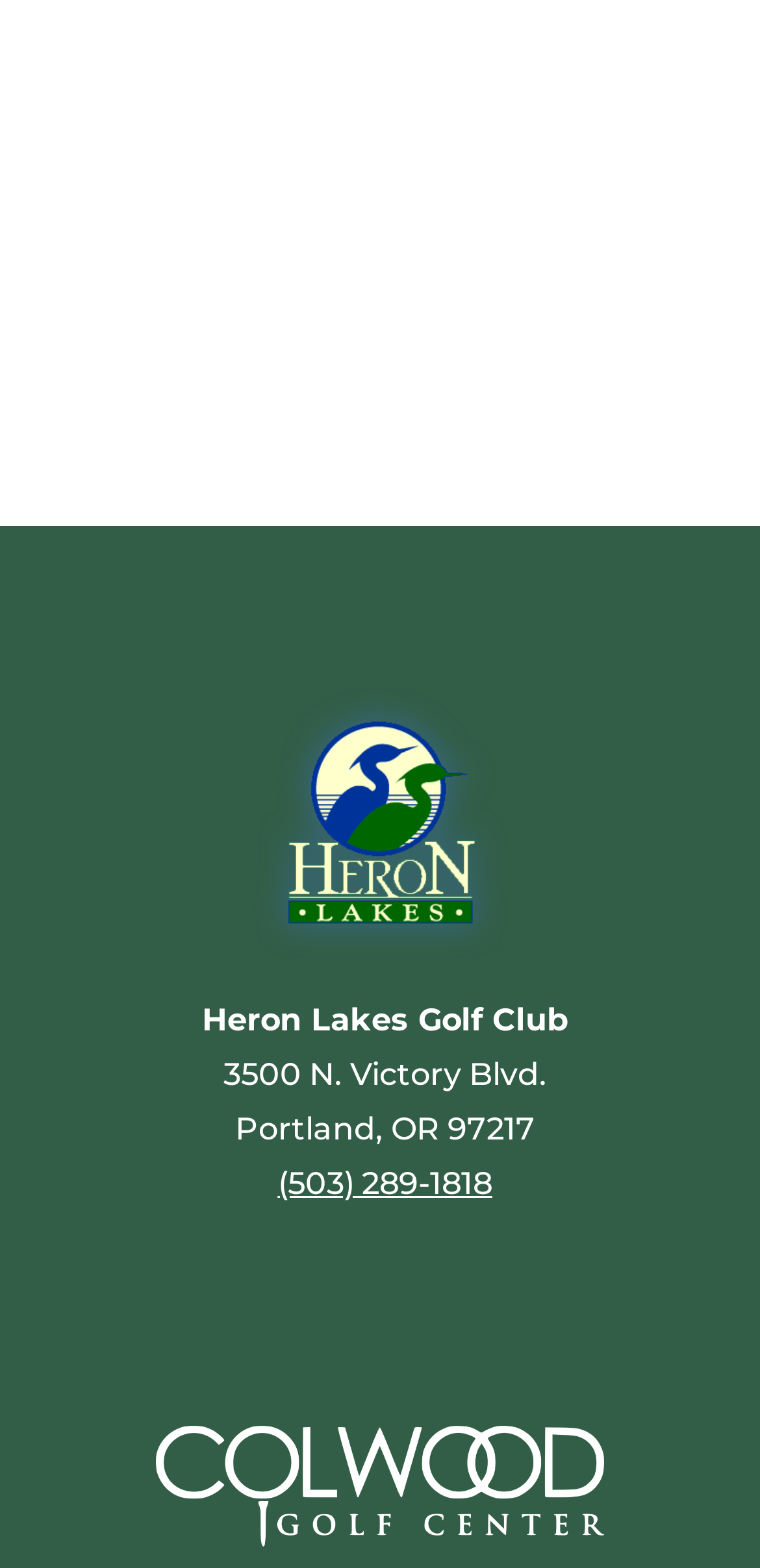Identify the bounding box of the UI component described as: "(503) 289-1818".

[0.365, 0.743, 0.647, 0.767]